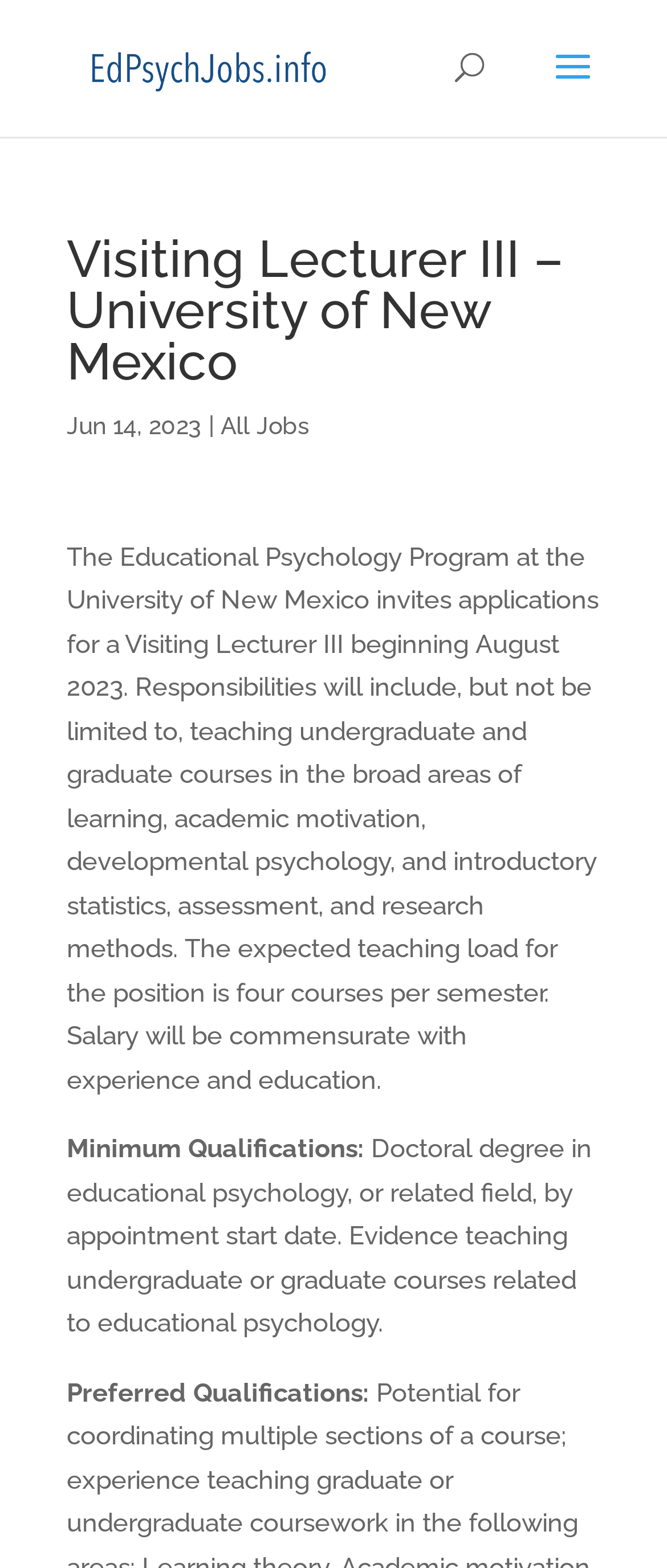What is the job title of the position?
Give a detailed explanation using the information visible in the image.

The job title can be found in the heading element 'Visiting Lecturer III – University of New Mexico' which is located at the top of the webpage, indicating that the webpage is about a job posting.